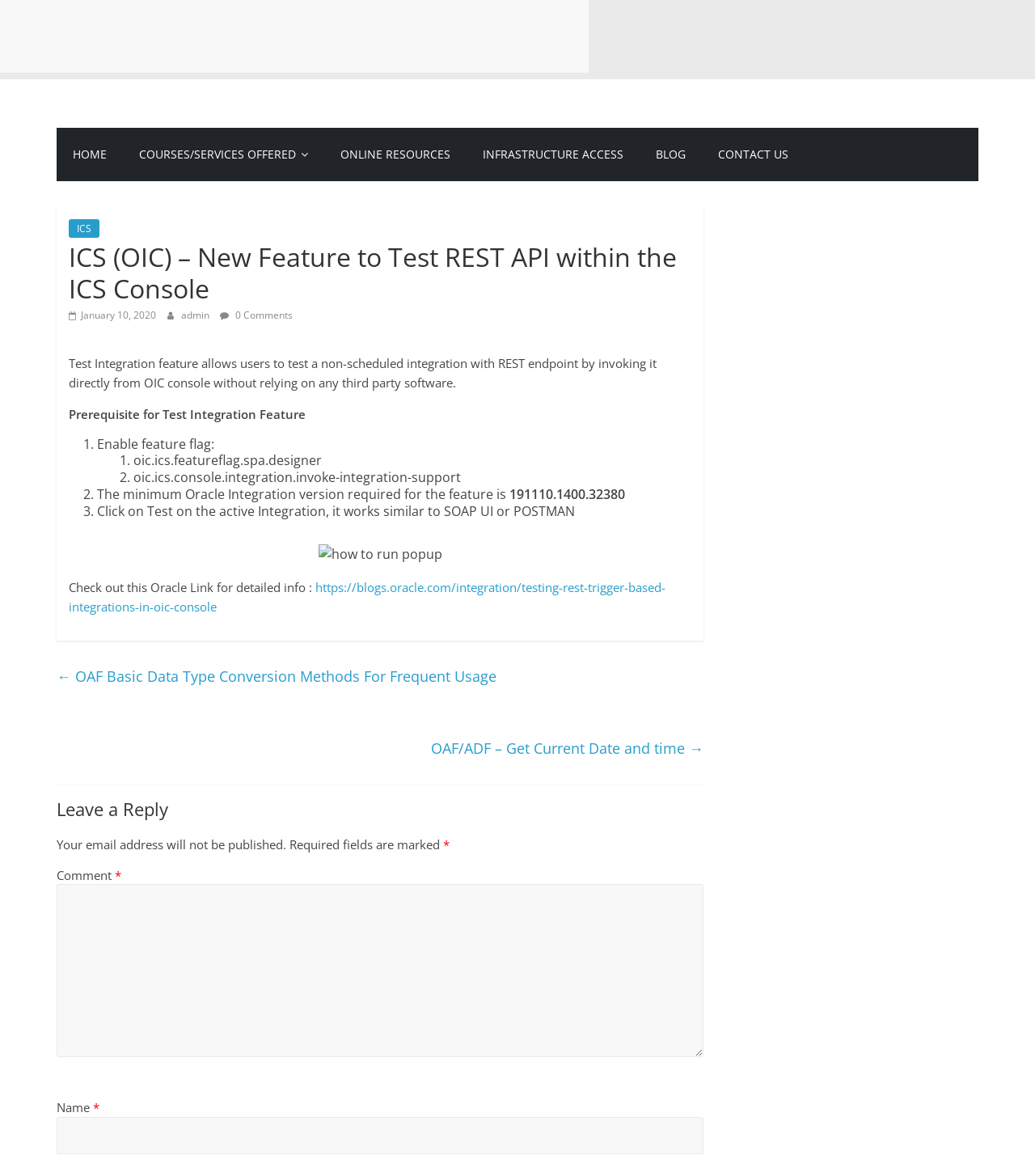Identify the bounding box for the described UI element. Provide the coordinates in (top-left x, top-left y, bottom-right x, bottom-right y) format with values ranging from 0 to 1: 0 Comments

[0.212, 0.262, 0.283, 0.274]